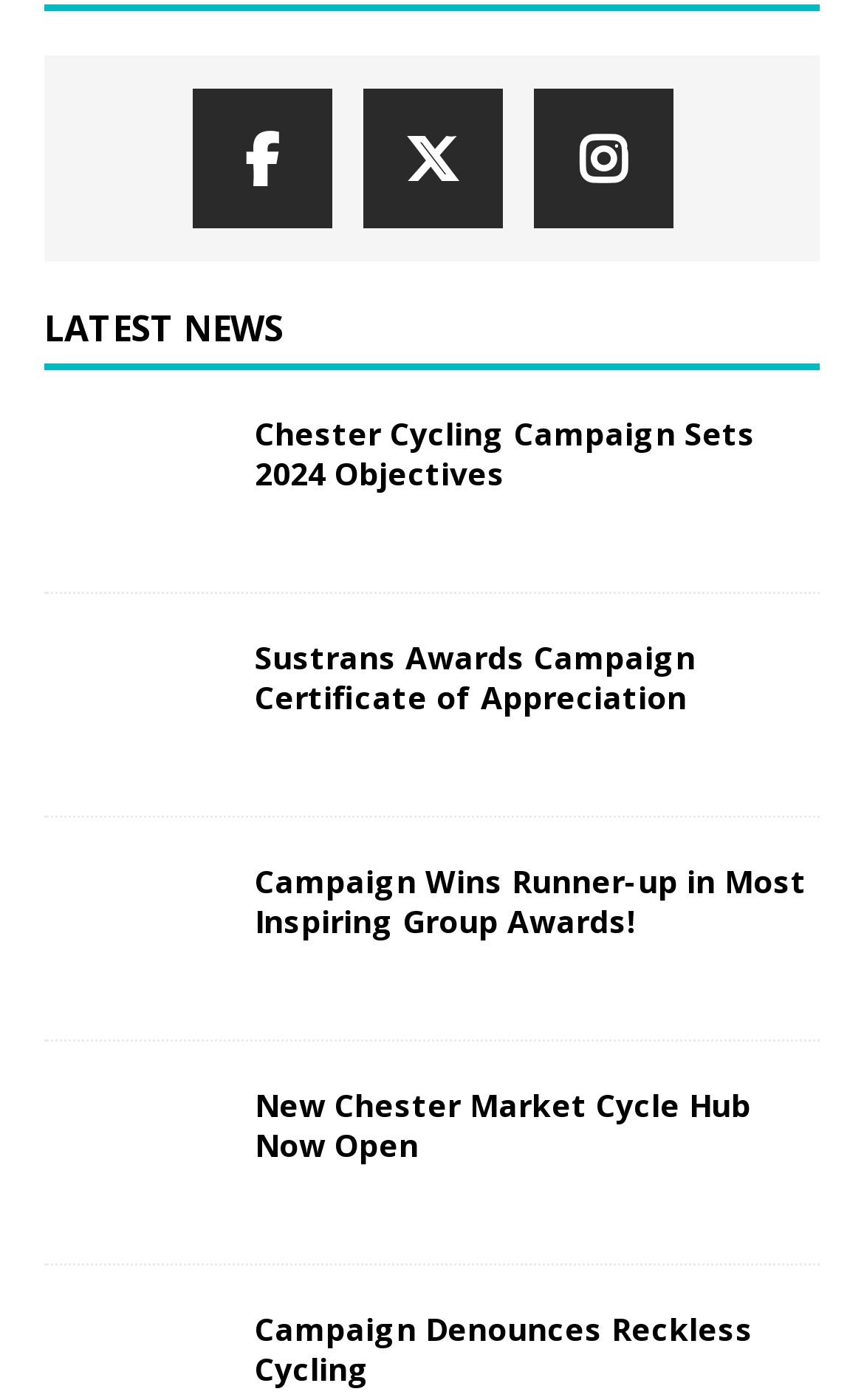What is the organization mentioned in the news article 'Campaign Wins Runner-up in Most Inspiring Group Awards!'?
Based on the image, answer the question with a single word or brief phrase.

Cycling UK